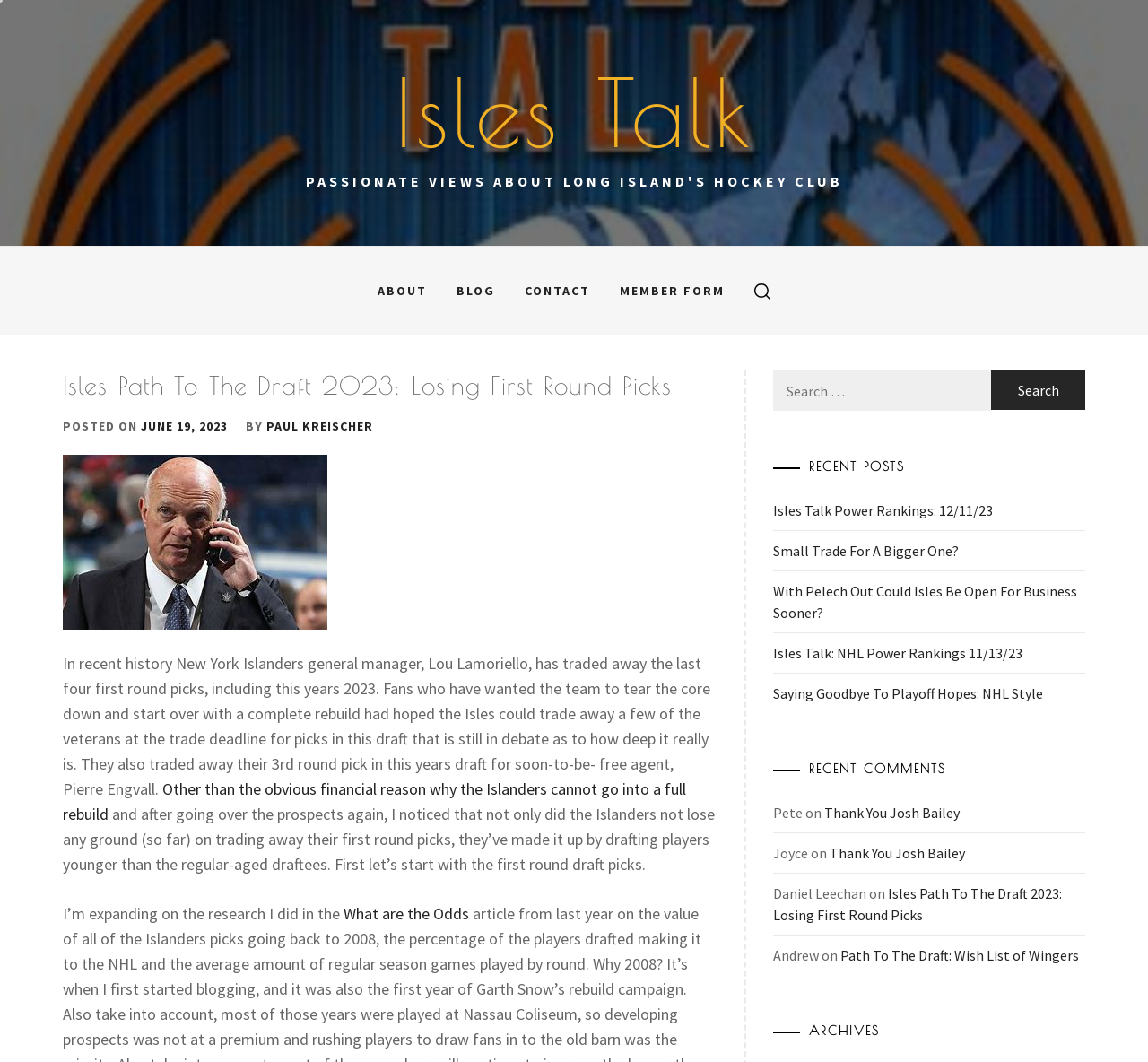Can you specify the bounding box coordinates for the region that should be clicked to fulfill this instruction: "Click on the 'ABOUT' link".

[0.317, 0.232, 0.384, 0.315]